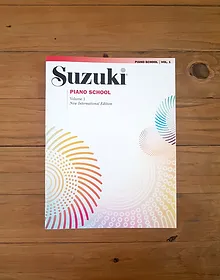Based on the image, give a detailed response to the question: What is the background of the book cover?

The caption describes the background of the book cover as appearing to be a wooden surface, which adds a warm and inviting touch to the presentation of the book.